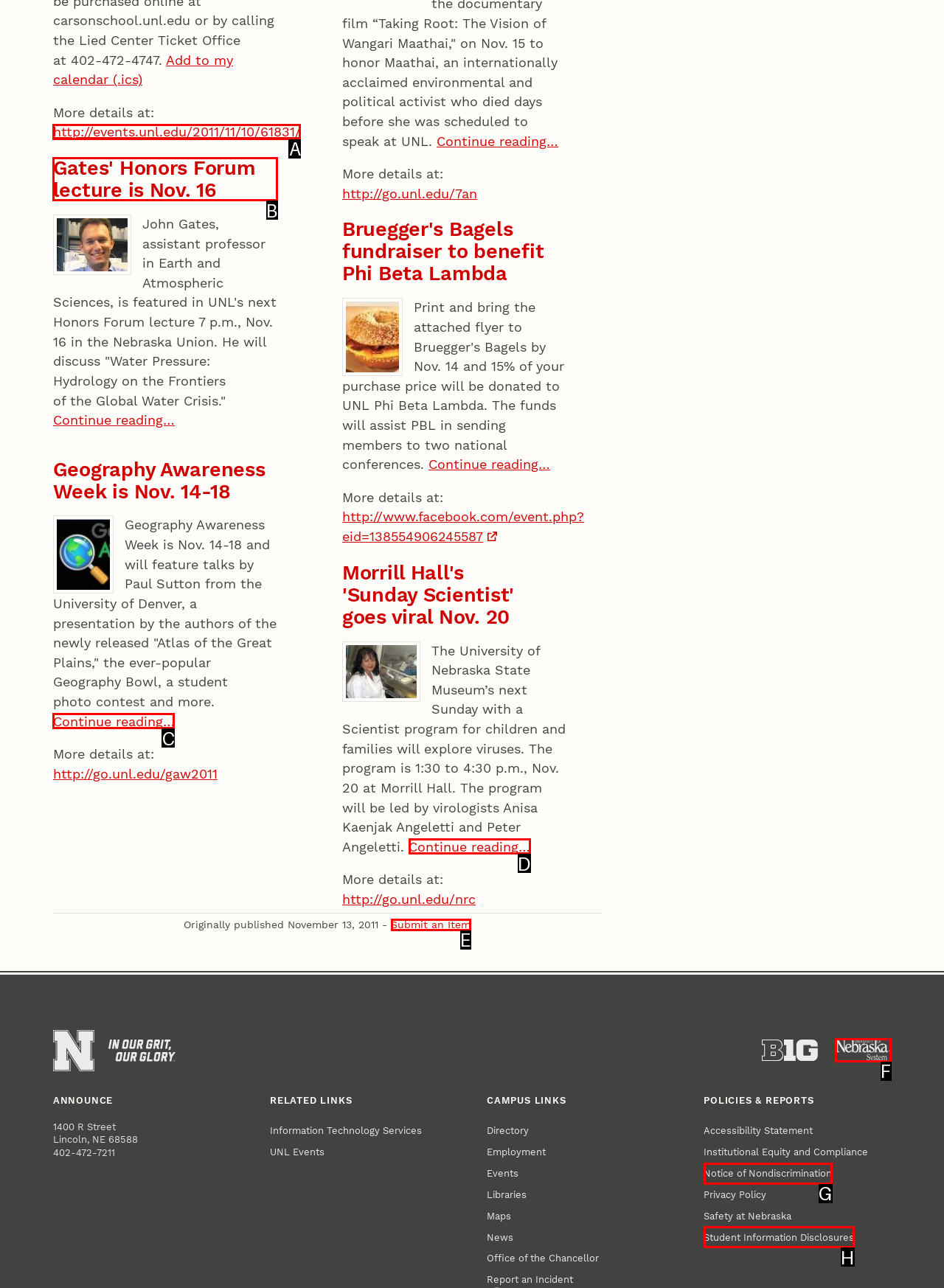Among the marked elements in the screenshot, which letter corresponds to the UI element needed for the task: View the Honors Forum lecture details?

B